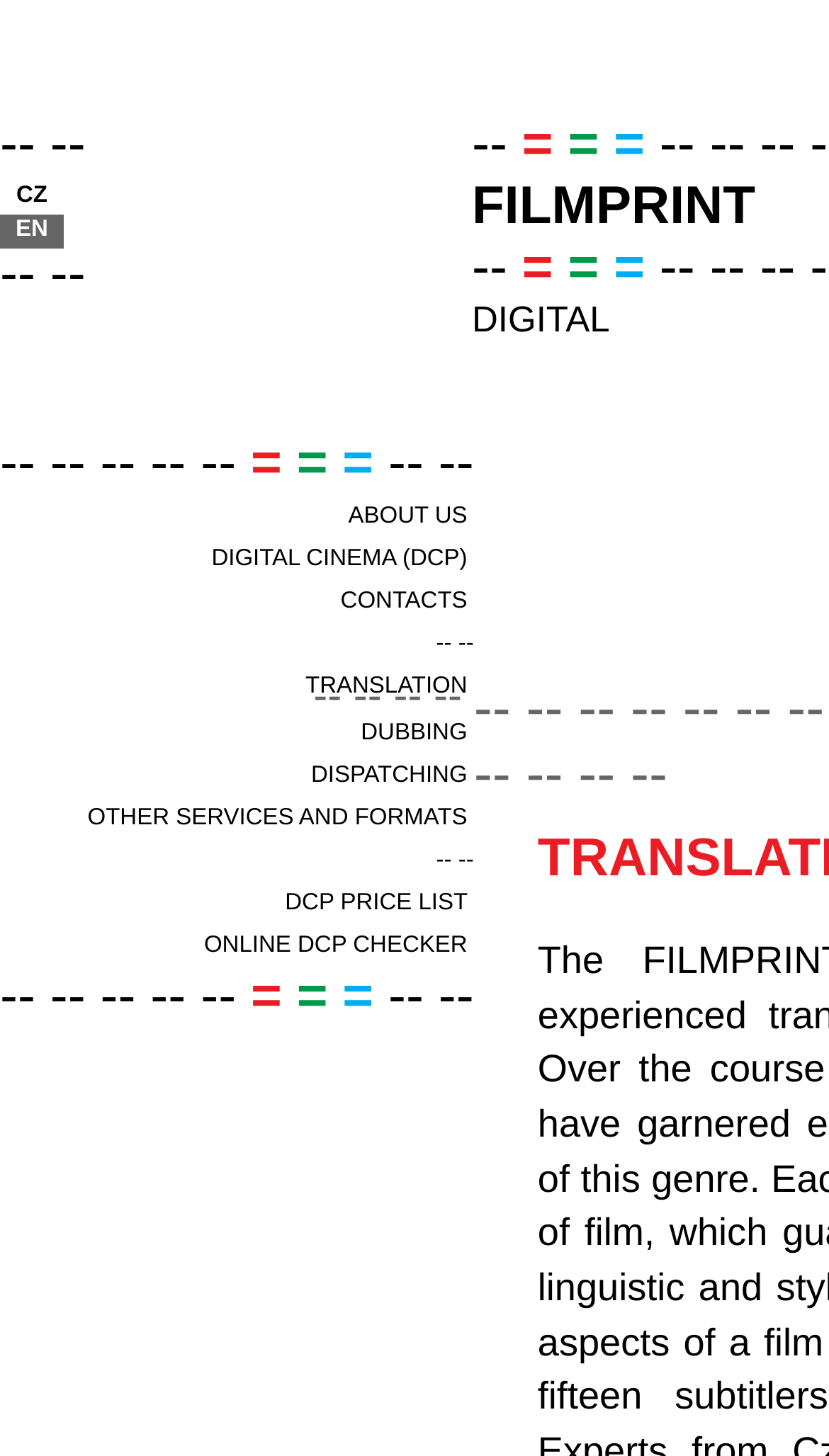Locate the bounding box coordinates of the clickable area to execute the instruction: "Read Monmouth Condition Book Out article". Provide the coordinates as four float numbers between 0 and 1, represented as [left, top, right, bottom].

None